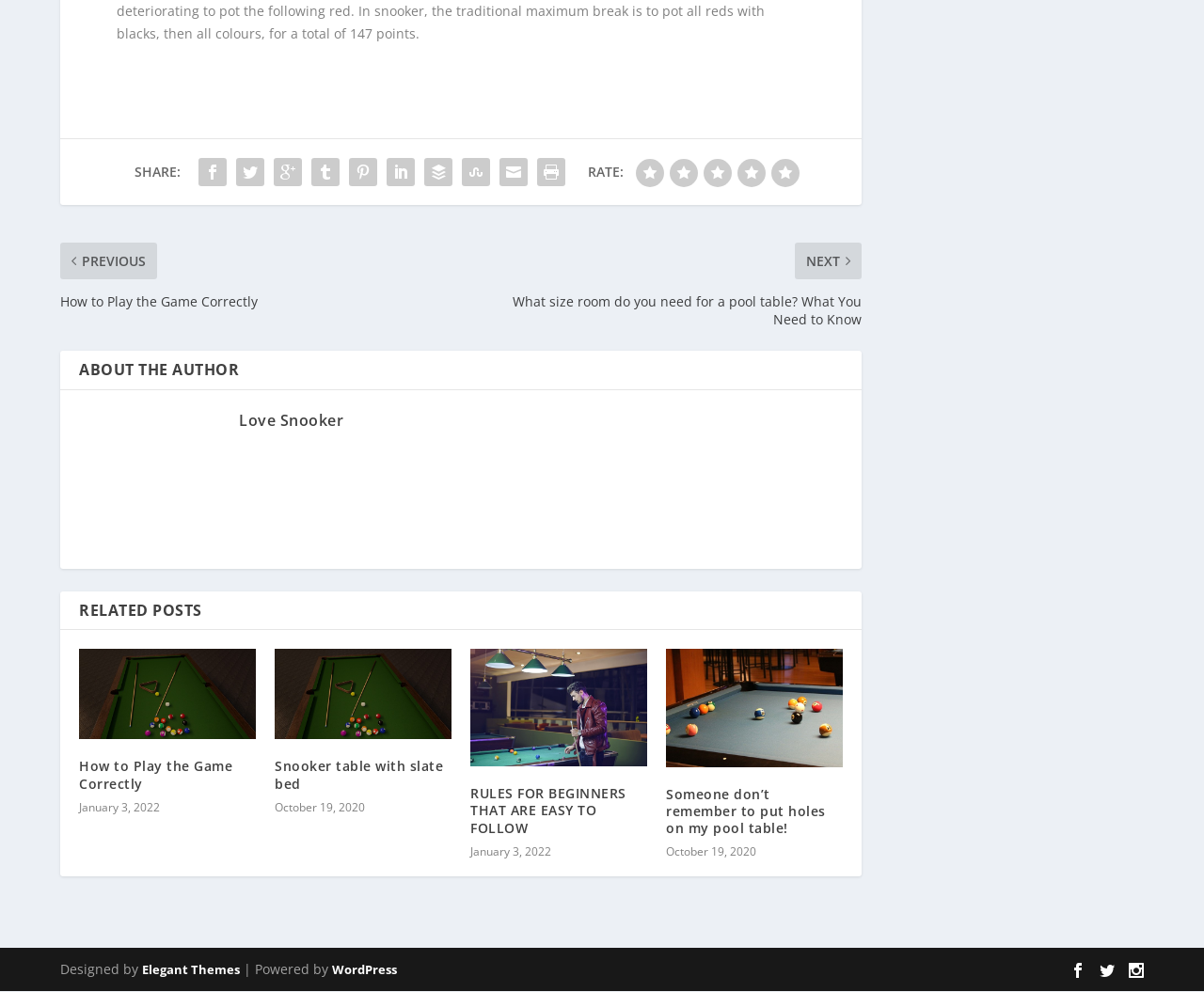Please identify the coordinates of the bounding box that should be clicked to fulfill this instruction: "Read about the author".

[0.198, 0.399, 0.285, 0.427]